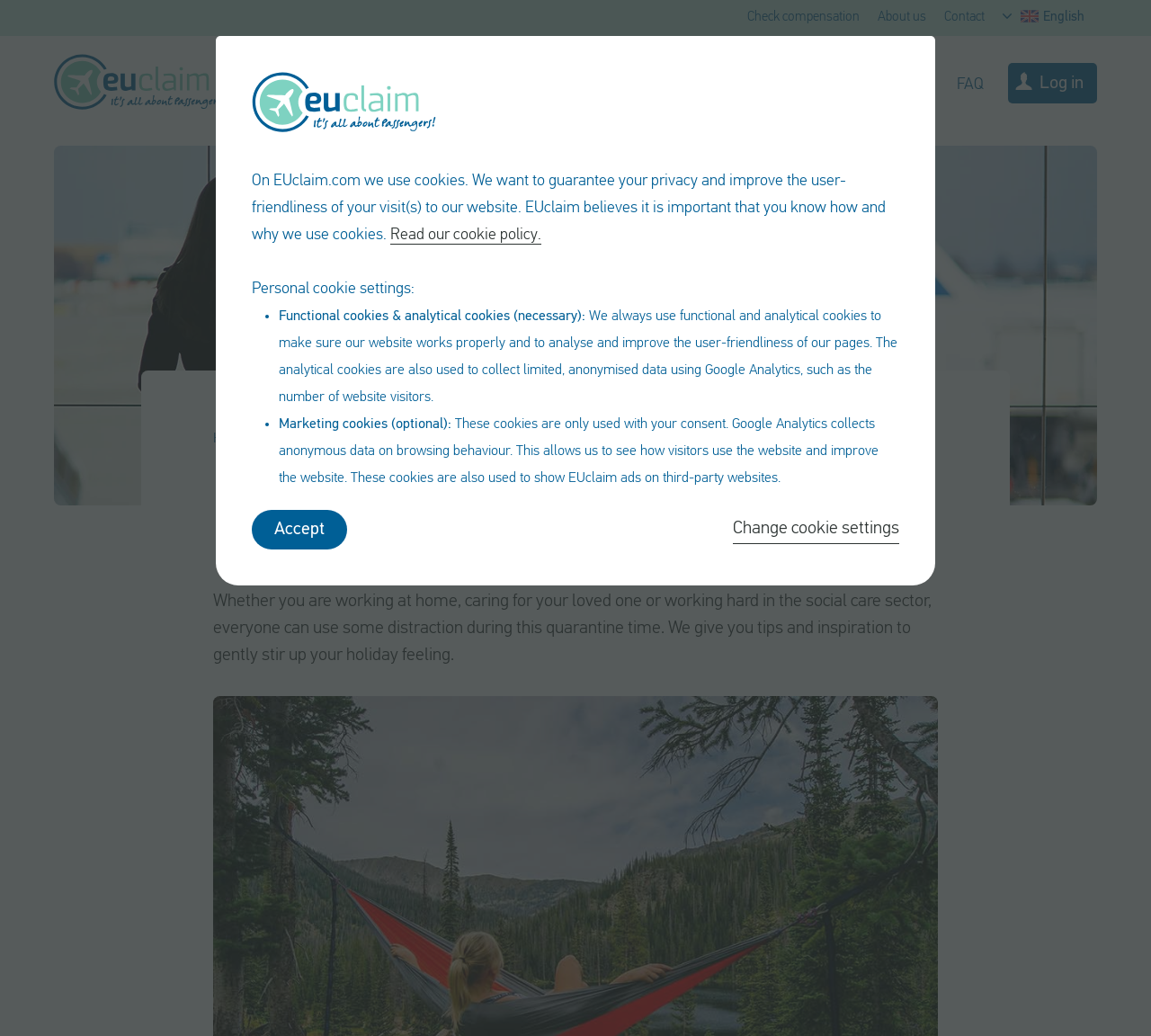How many links are in the top navigation bar?
From the screenshot, supply a one-word or short-phrase answer.

5